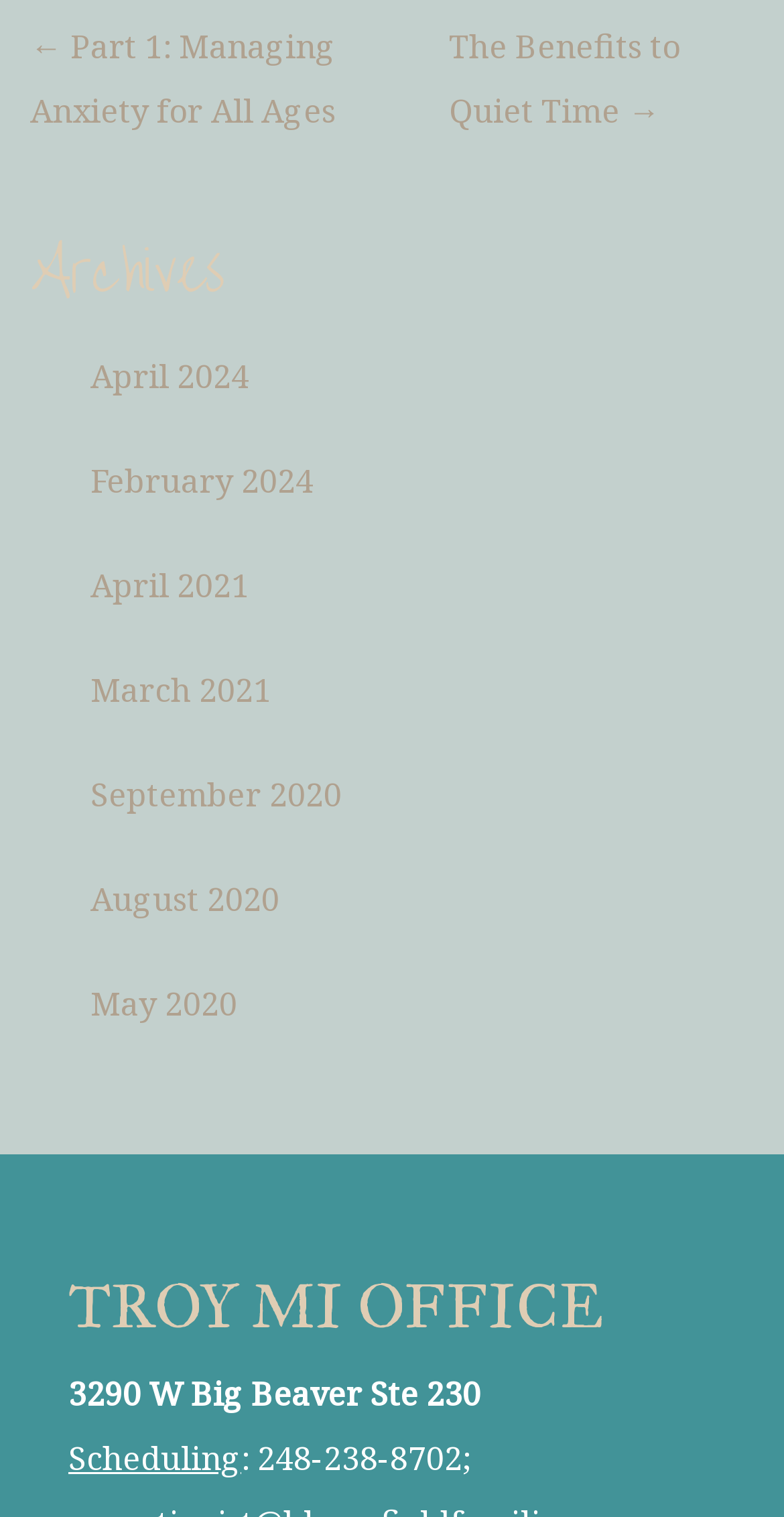Examine the screenshot and answer the question in as much detail as possible: What is the address of the Troy MI office?

I found the static text '3290 W Big Beaver Ste 230' below the heading 'TROY MI OFFICE', which suggests that it is the address of the Troy MI office.